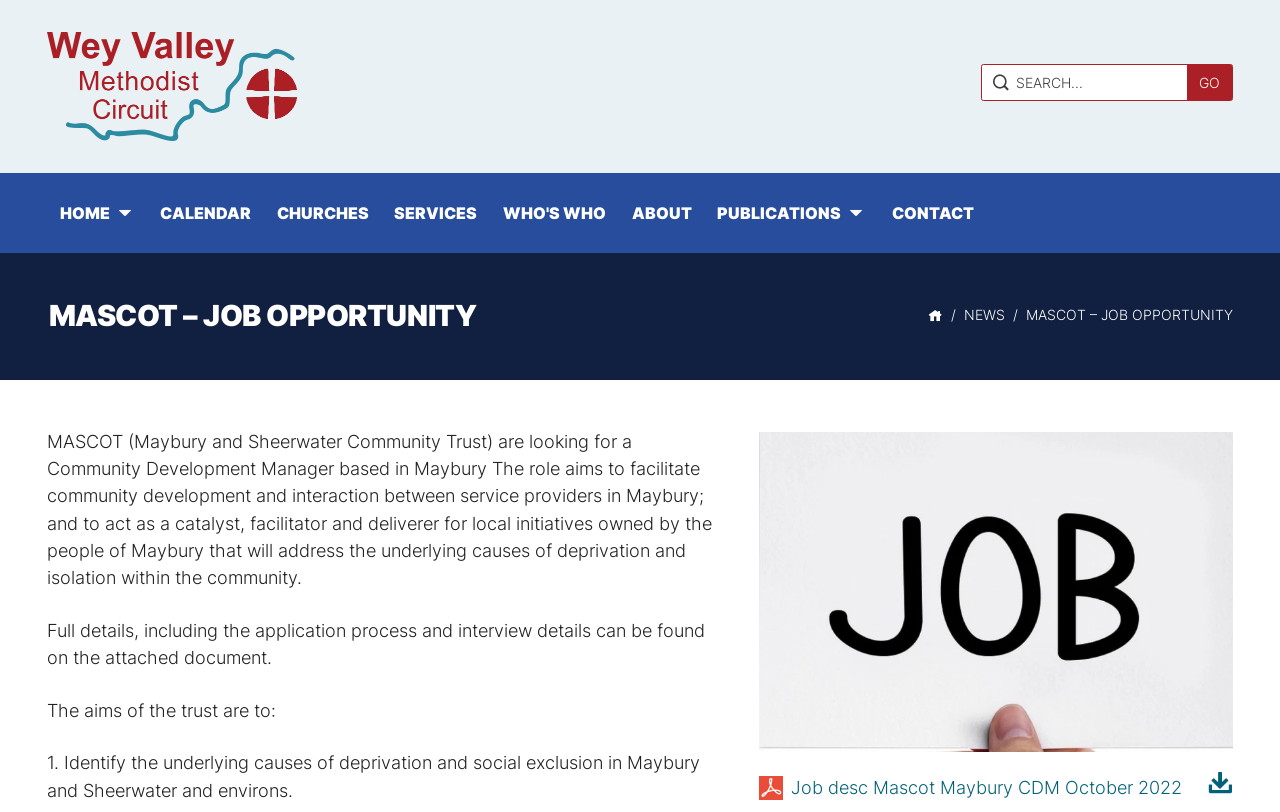Based on the image, please respond to the question with as much detail as possible:
What is the location of the job?

The location of the job can be found in the main content of the webpage, which states 'MASCOT (Maybury and Sheerwater Community Trust) are looking for a Community Development Manager based in Maybury...'. This indicates that the location of the job is Maybury.